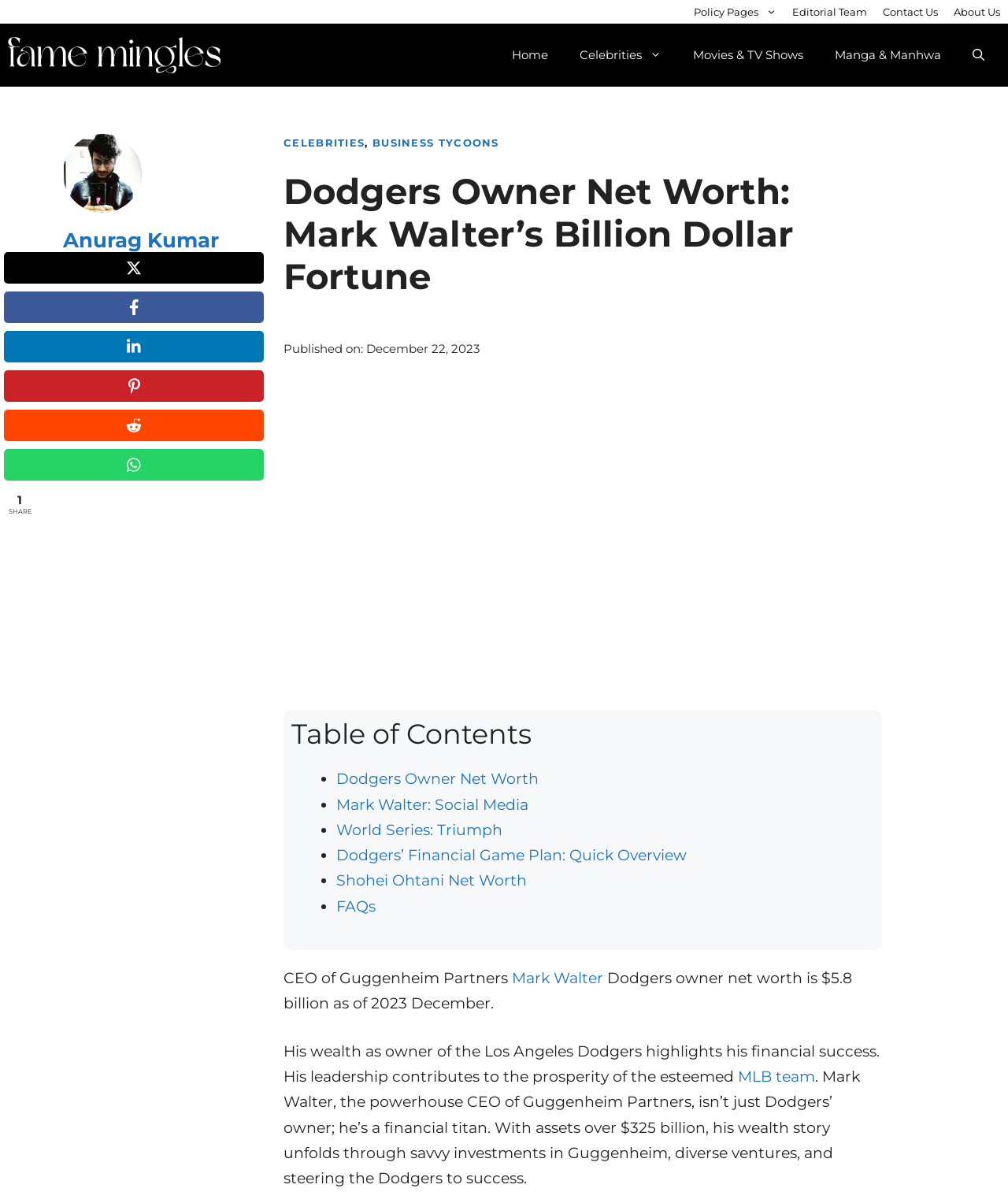Determine the bounding box coordinates of the area to click in order to meet this instruction: "Visit the 'Celebrities' page".

[0.559, 0.026, 0.672, 0.066]